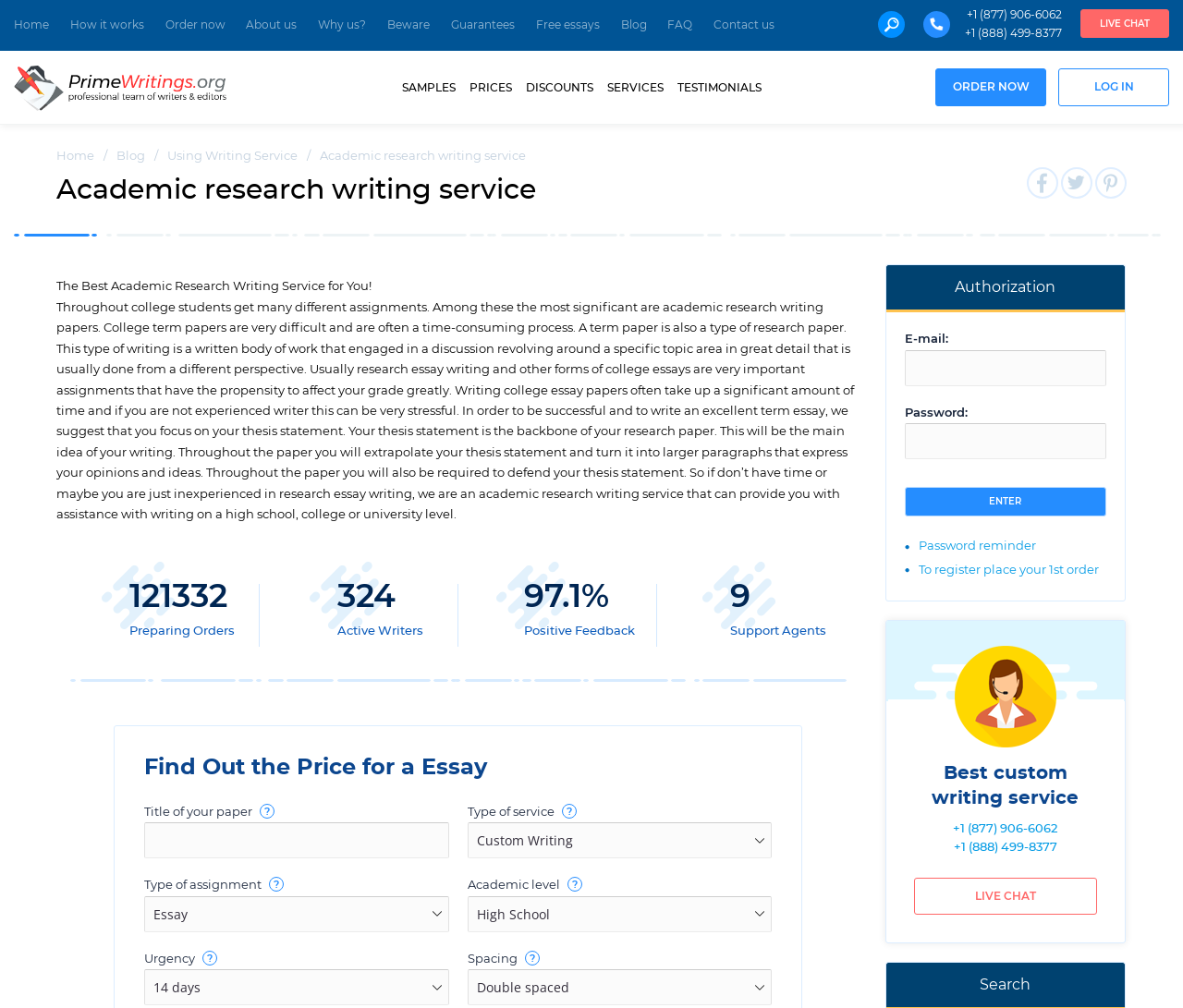Generate the text of the webpage's primary heading.

Academic research writing service